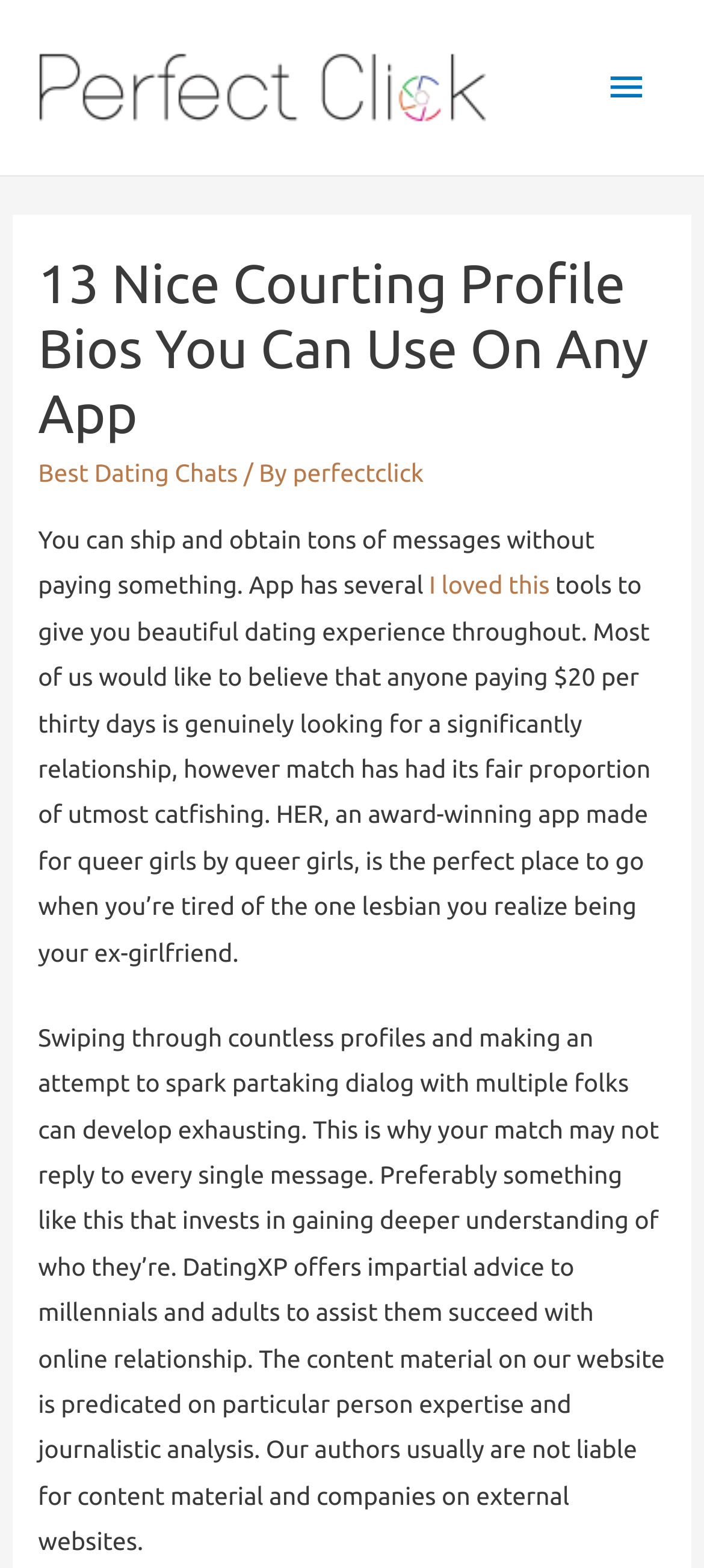Provide a single word or phrase to answer the given question: 
How many links are in the header?

3